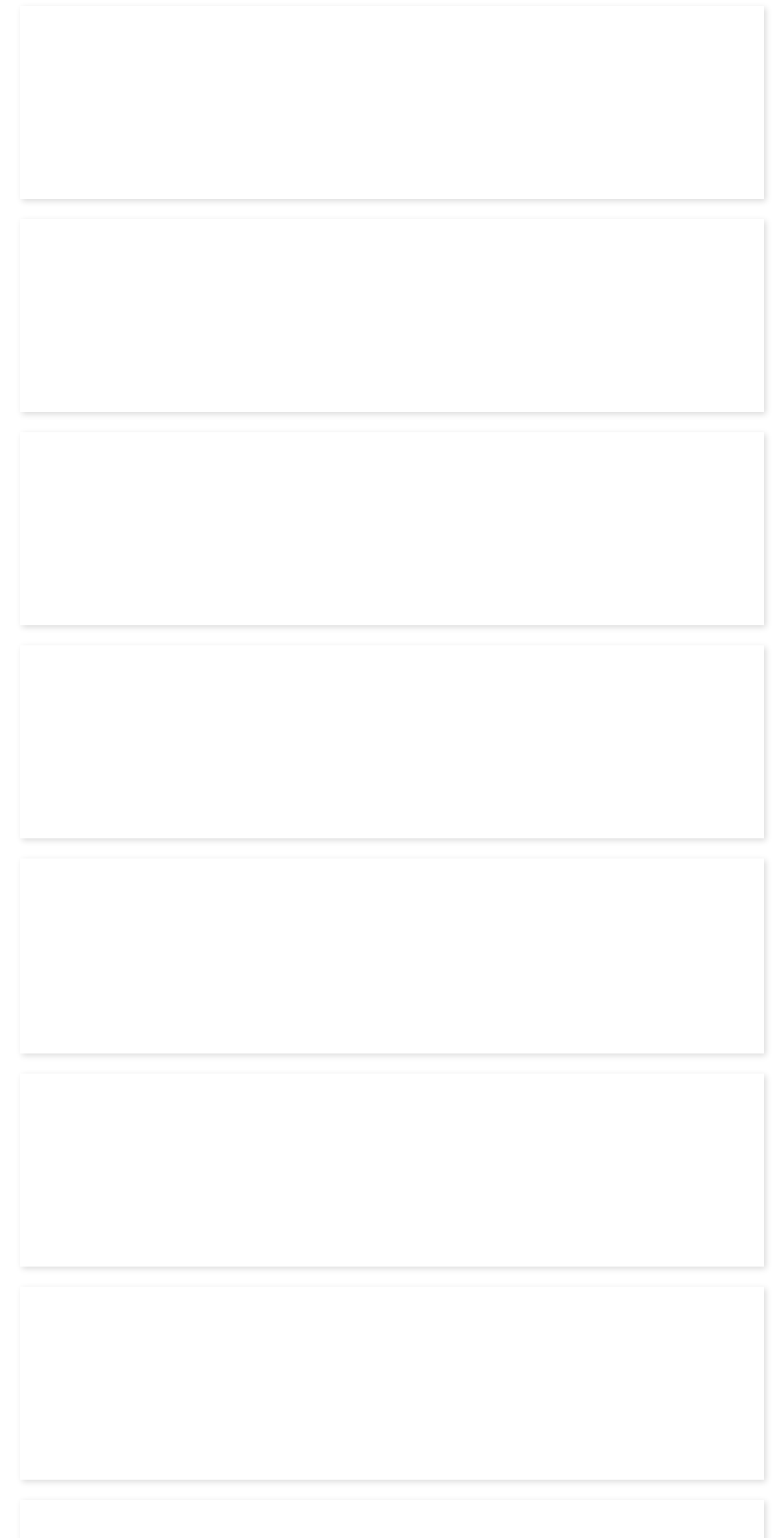Reply to the question below using a single word or brief phrase:
What is the date of the latest news item?

Apr 17, 2024